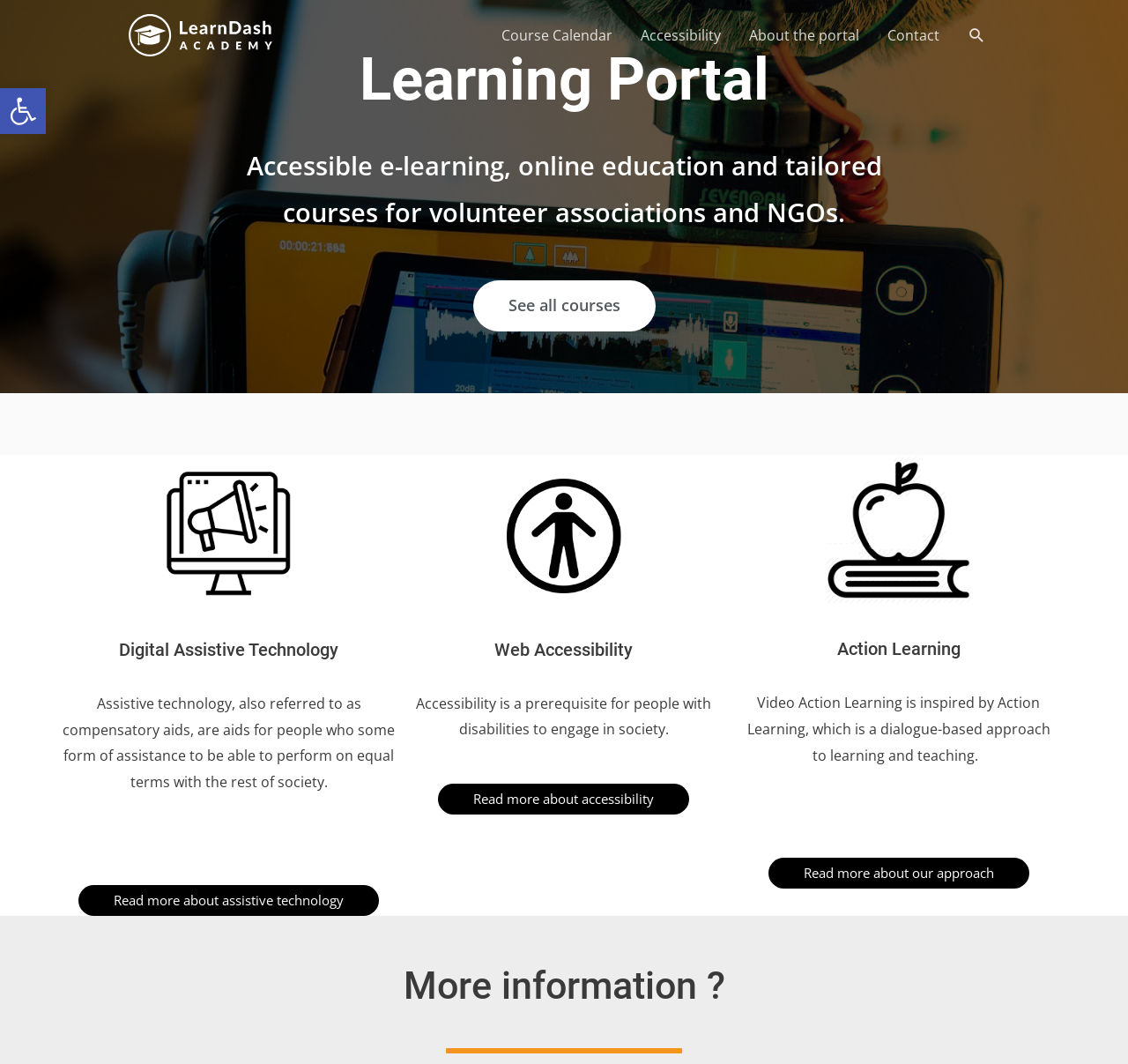Write an exhaustive caption that covers the webpage's main aspects.

The webpage is about Mediehuset København, a learning portal that offers accessible online courses for organizations and businesses. At the top left corner, there is a link to open the toolbar accessibility, accompanied by an image with the same name. Next to it, there is a link to the Mediehuset København - Courses page.

Below these links, there is a navigation menu with five links: Course Calendar, Accessibility, About the portal, Contact, and a search icon link. The search icon link is located at the top right corner of the page.

The main content of the page is divided into four sections. The first section has a heading "Learning Portal" and a brief description of the portal, which provides accessible e-learning, online education, and tailored courses for volunteer associations and NGOs. There is also a link to "See all courses" in this section.

The second section is about Digital Assistive Technology, which provides aids for people who need assistance to perform on equal terms with the rest of society. This section includes a brief description, a link to read more about assistive technology, and an image related to accessibility.

The third section focuses on Web Accessibility, which is a prerequisite for people with disabilities to engage in society. This section includes a brief description, a link to read more about accessibility, and an image related to didactic method.

The fourth section is about Action Learning, a dialogue-based approach to learning and teaching. This section includes a brief description and a link to read more about their approach.

At the bottom of the page, there is a heading "More information?" which seems to be a call to action for visitors to explore more about the portal.